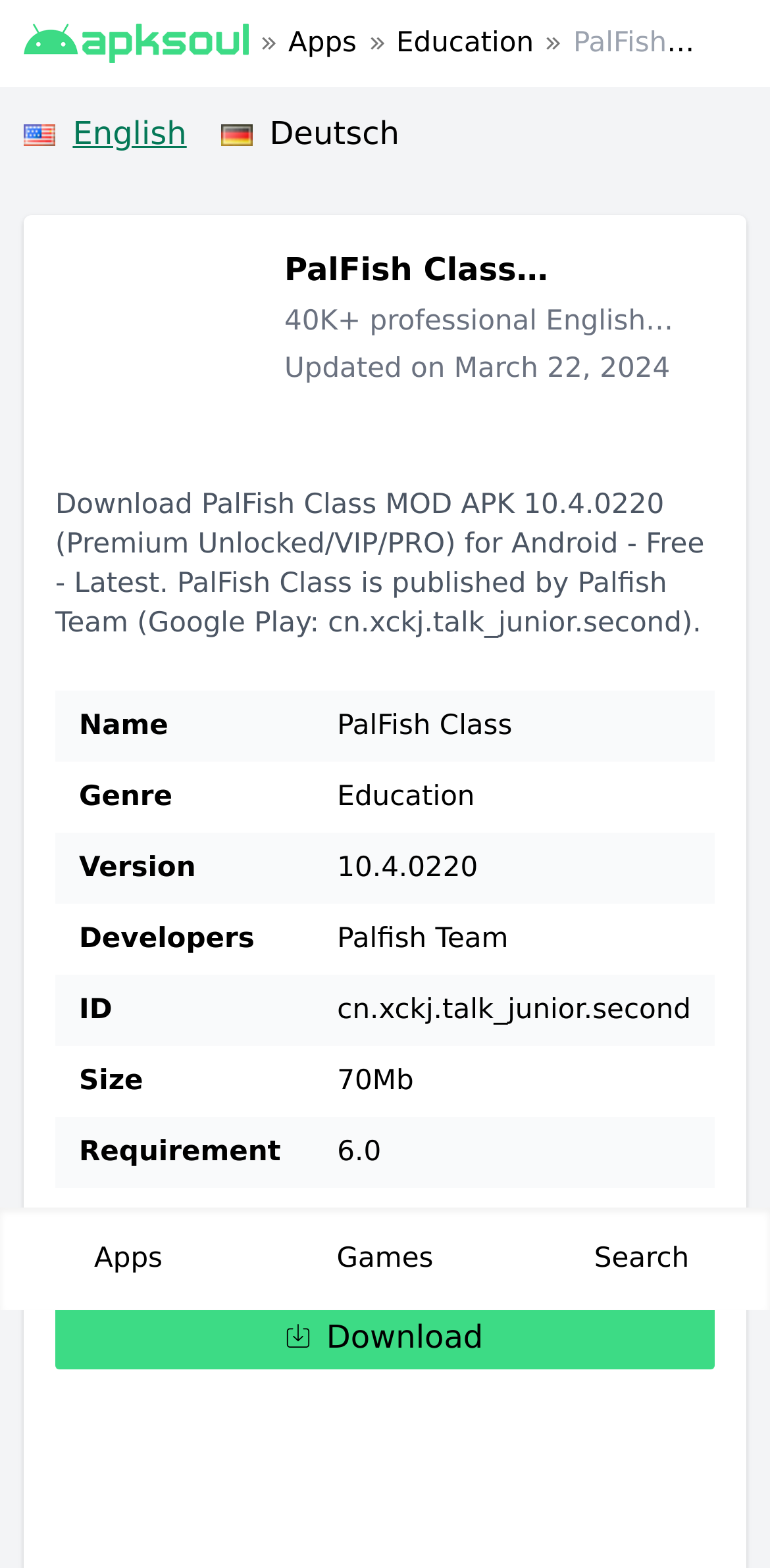Highlight the bounding box coordinates of the element you need to click to perform the following instruction: "Switch to English language."

[0.031, 0.071, 0.243, 0.101]